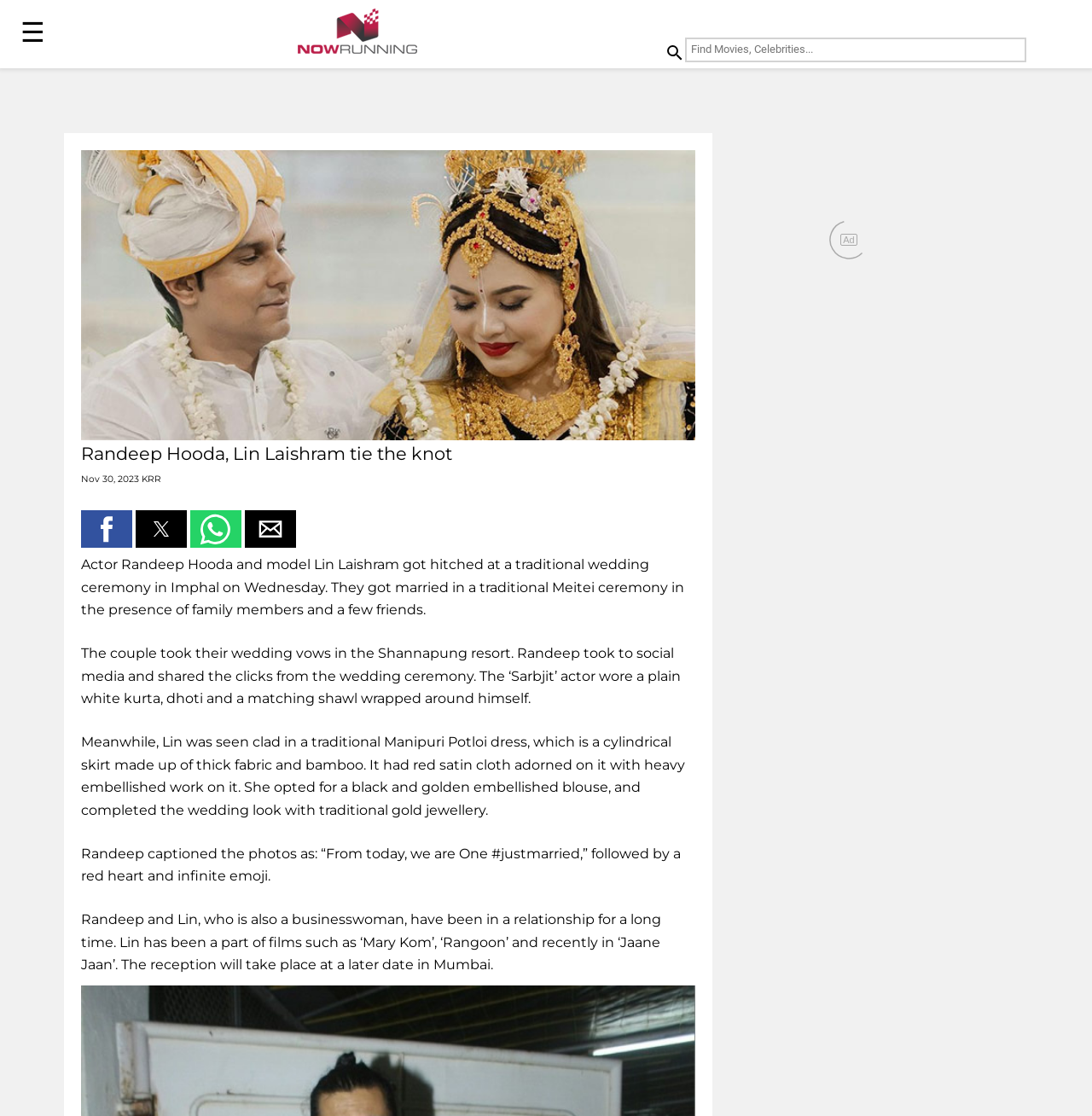Determine the main text heading of the webpage and provide its content.

Randeep Hooda, Lin Laishram tie the knot